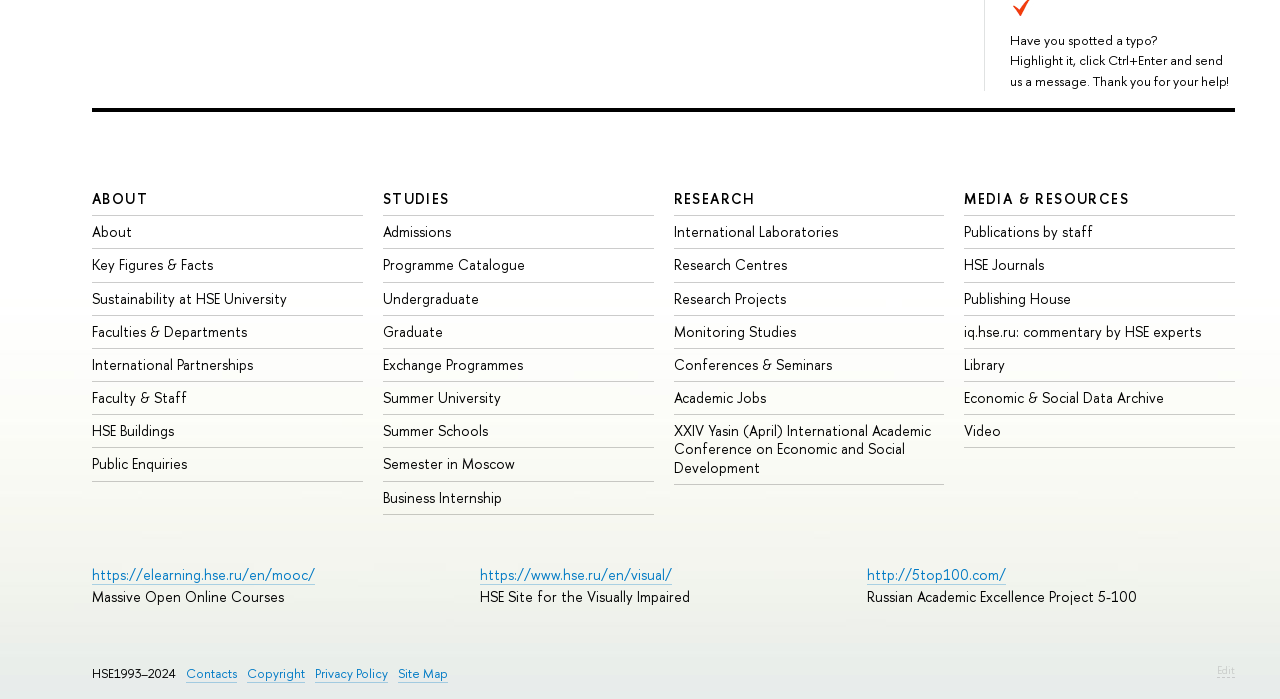Determine the bounding box coordinates for the clickable element required to fulfill the instruction: "Read about Sustainability at HSE University". Provide the coordinates as four float numbers between 0 and 1, i.e., [left, top, right, bottom].

[0.072, 0.413, 0.224, 0.44]